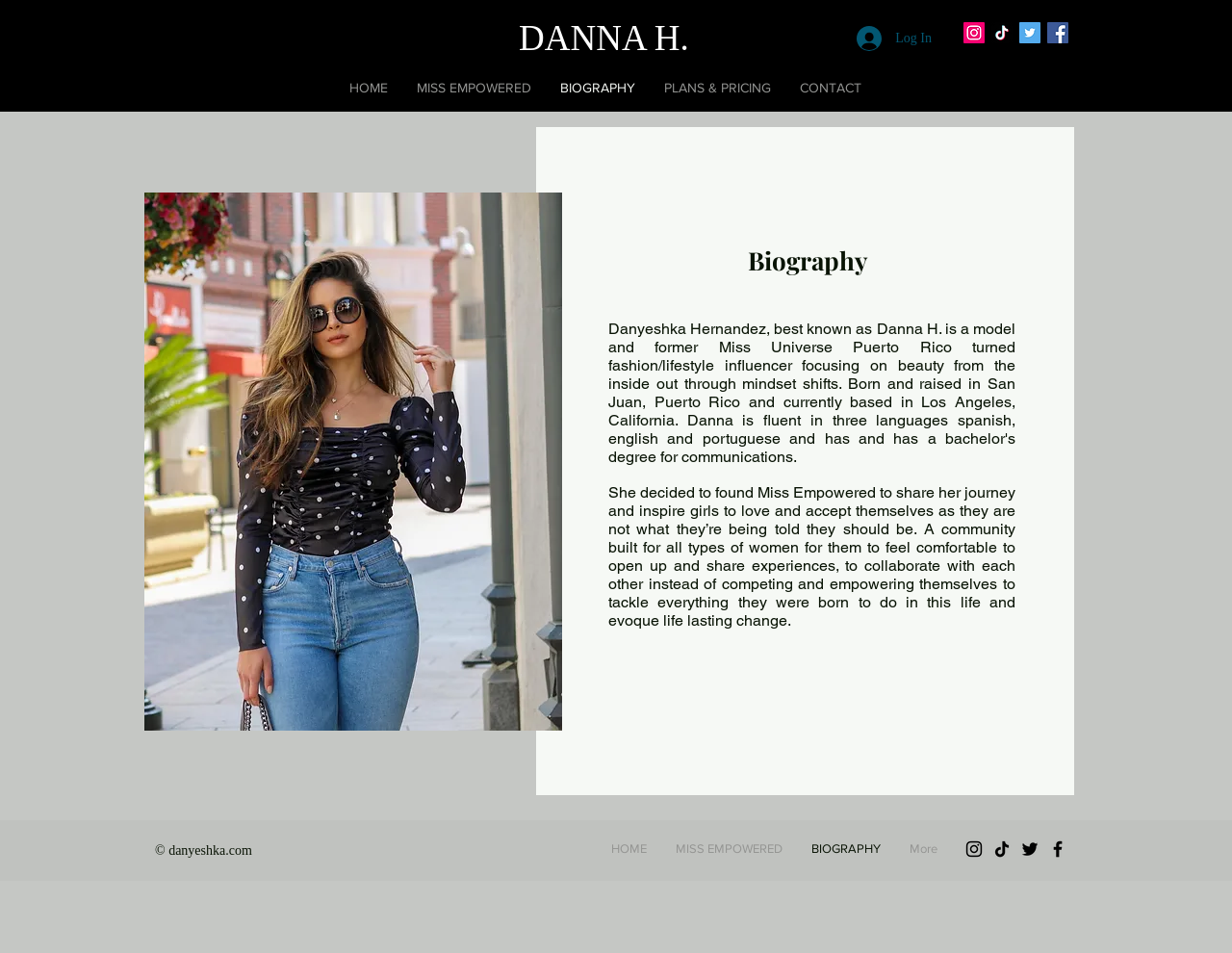Please identify the bounding box coordinates of the clickable element to fulfill the following instruction: "Visit Instagram page". The coordinates should be four float numbers between 0 and 1, i.e., [left, top, right, bottom].

[0.782, 0.023, 0.799, 0.045]